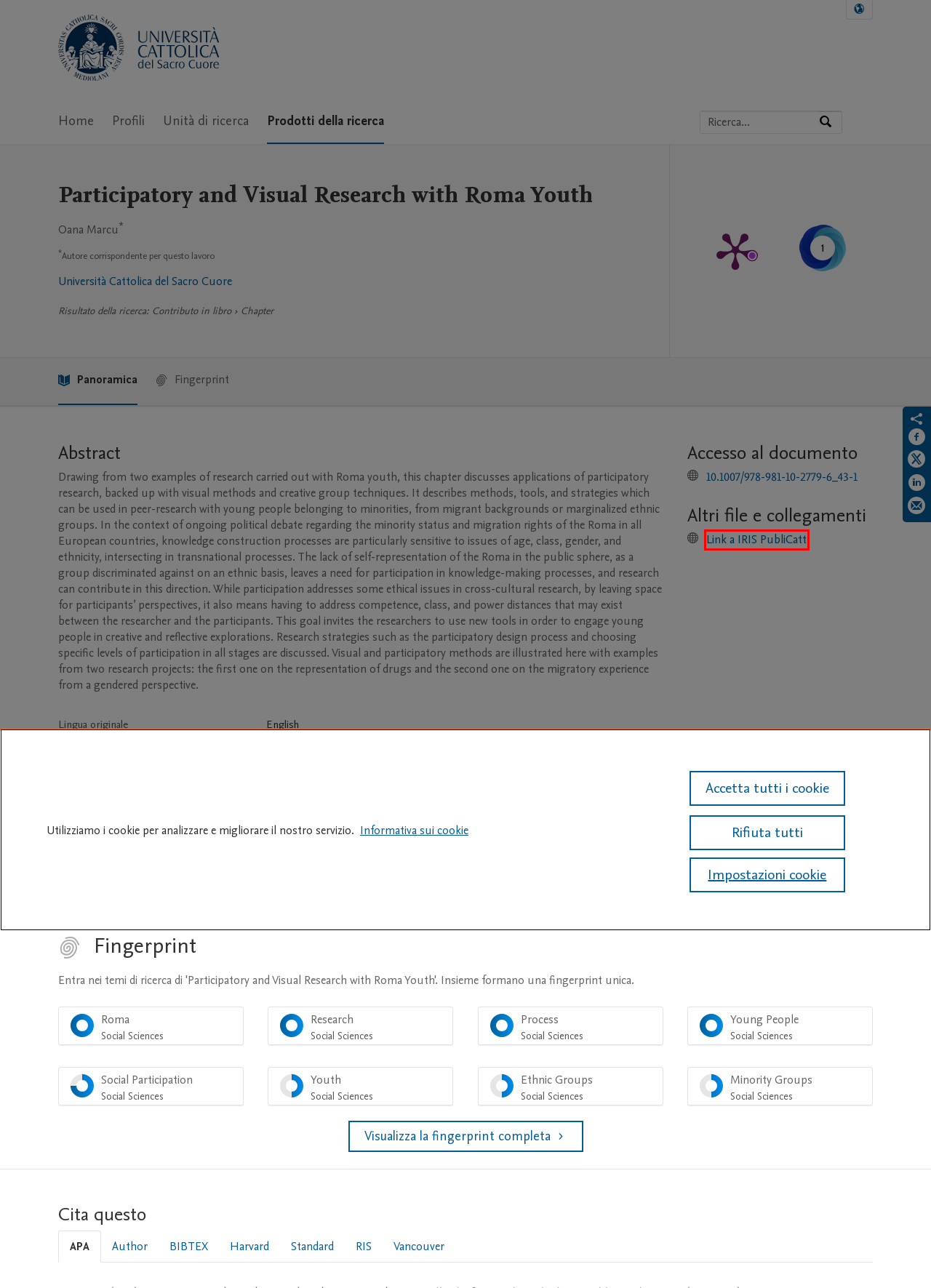Look at the screenshot of a webpage where a red bounding box surrounds a UI element. Your task is to select the best-matching webpage description for the new webpage after you click the element within the bounding box. The available options are:
A. Privacy | Università Cattolica
B. Pure | The world’s leading RIMS or CRIS | Elsevier
C. PlumX
D. Participatory and Visual Research with Roma Youth
E. Elsevier | 信息分析业务
F. Scopus preview -  
Scopus - Welcome to Scopus
G. Università Cattolica del Sacro Cuore
     — PubliRES - Publications, Research, Expertise and Skills
H. Altmetric – Handbook of Research Methods in Health Social Sciences

D